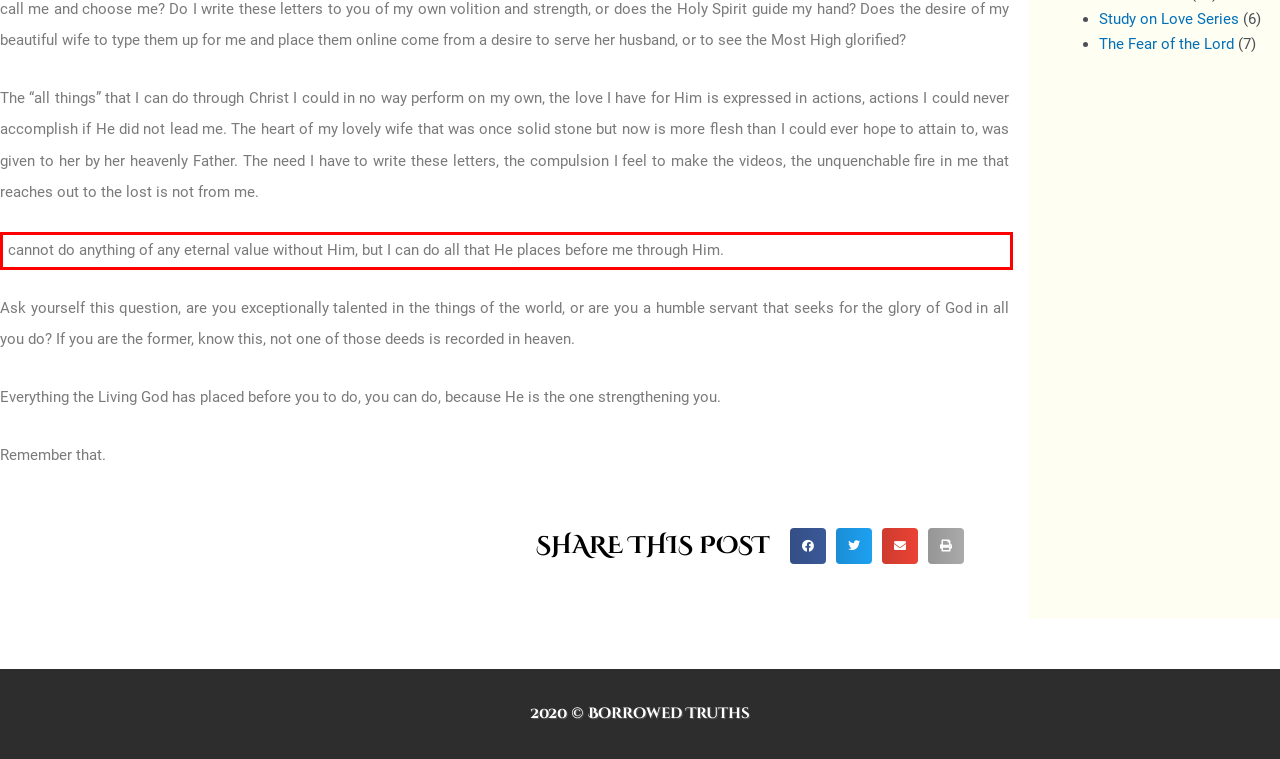You are given a screenshot showing a webpage with a red bounding box. Perform OCR to capture the text within the red bounding box.

I cannot do anything of any eternal value without Him, but I can do all that He places before me through Him.